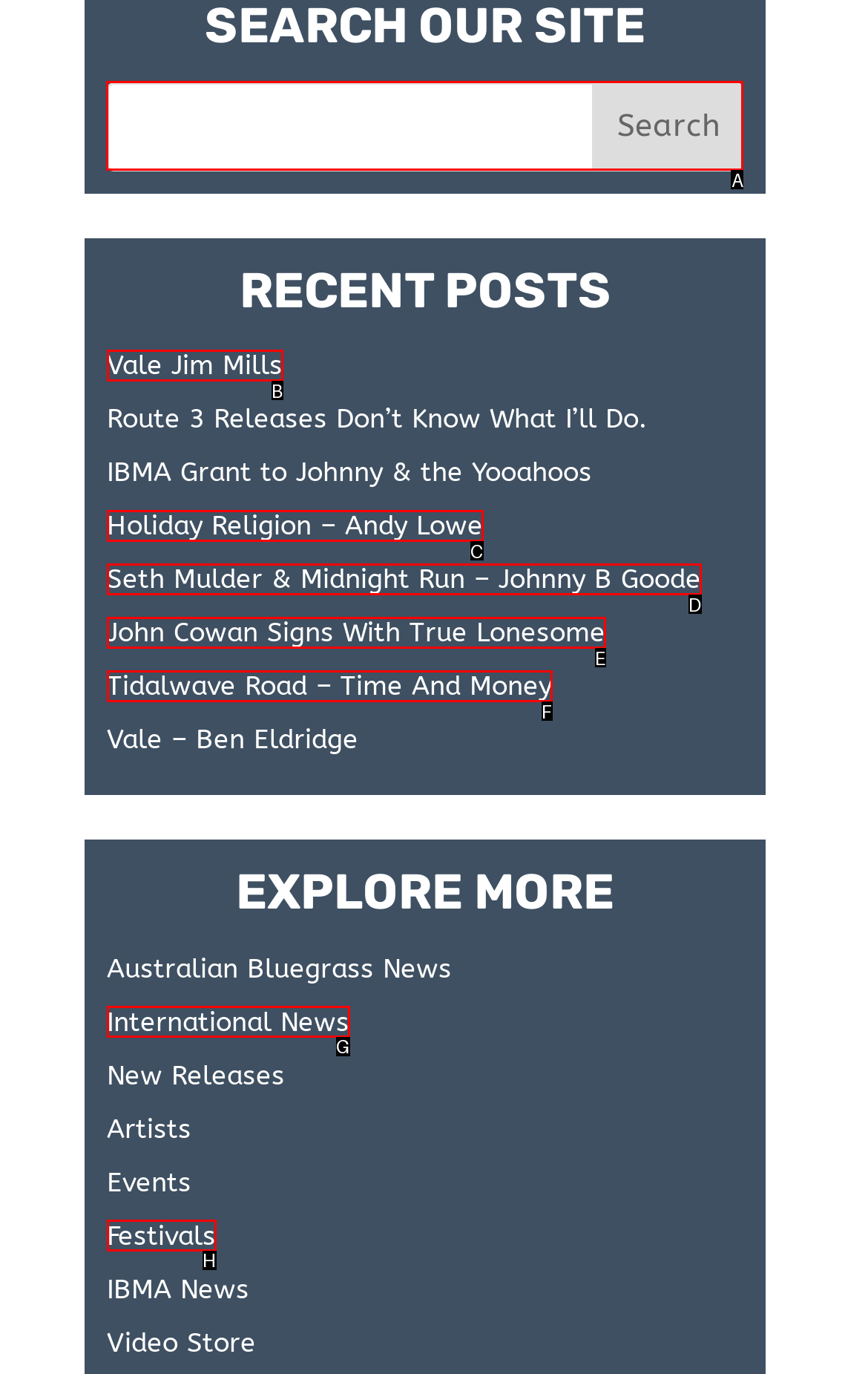From the available options, which lettered element should I click to complete this task: search for something?

A